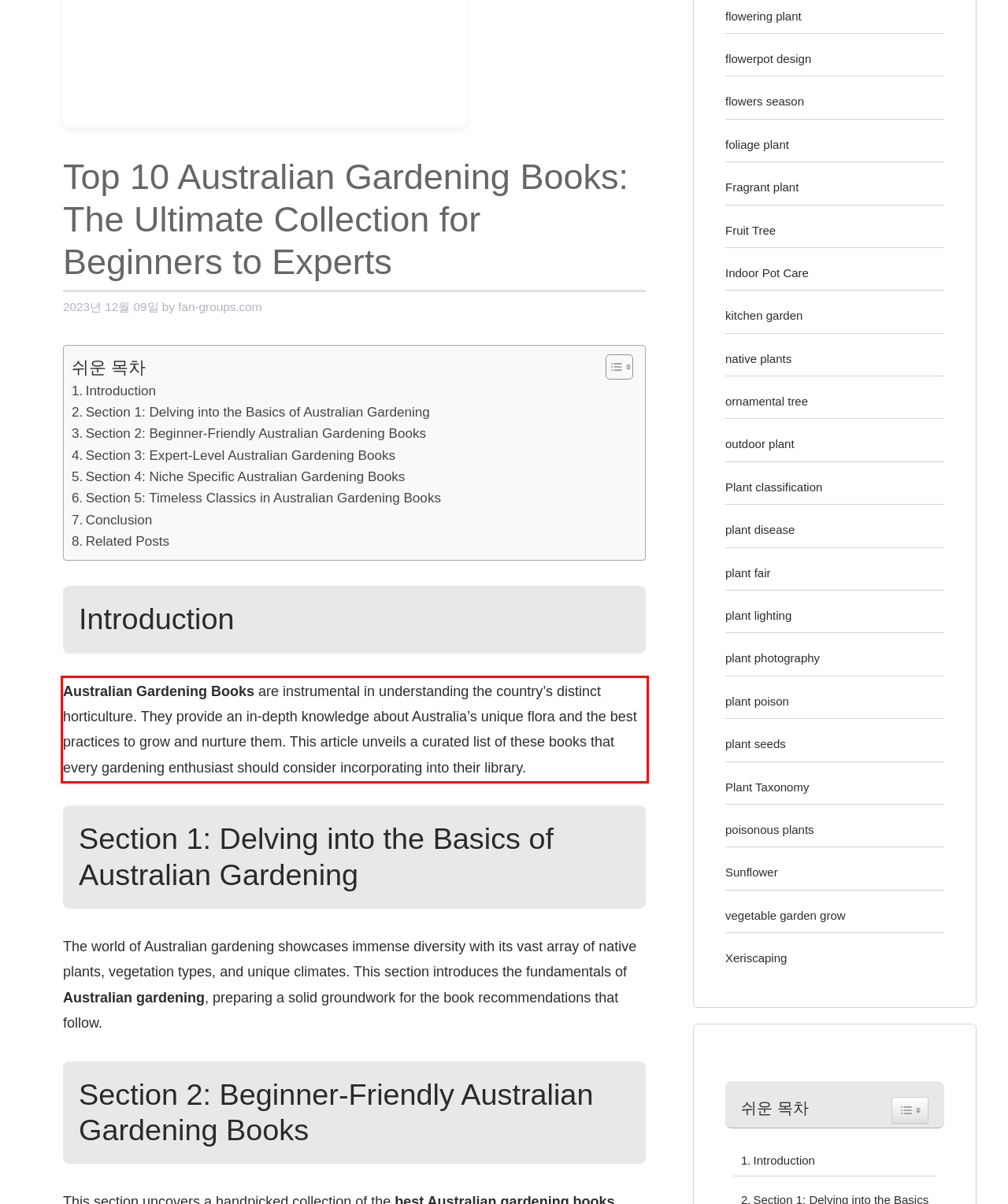The screenshot you have been given contains a UI element surrounded by a red rectangle. Use OCR to read and extract the text inside this red rectangle.

Australian Gardening Books are instrumental in understanding the country’s distinct horticulture. They provide an in-depth knowledge about Australia’s unique flora and the best practices to grow and nurture them. This article unveils a curated list of these books that every gardening enthusiast should consider incorporating into their library.